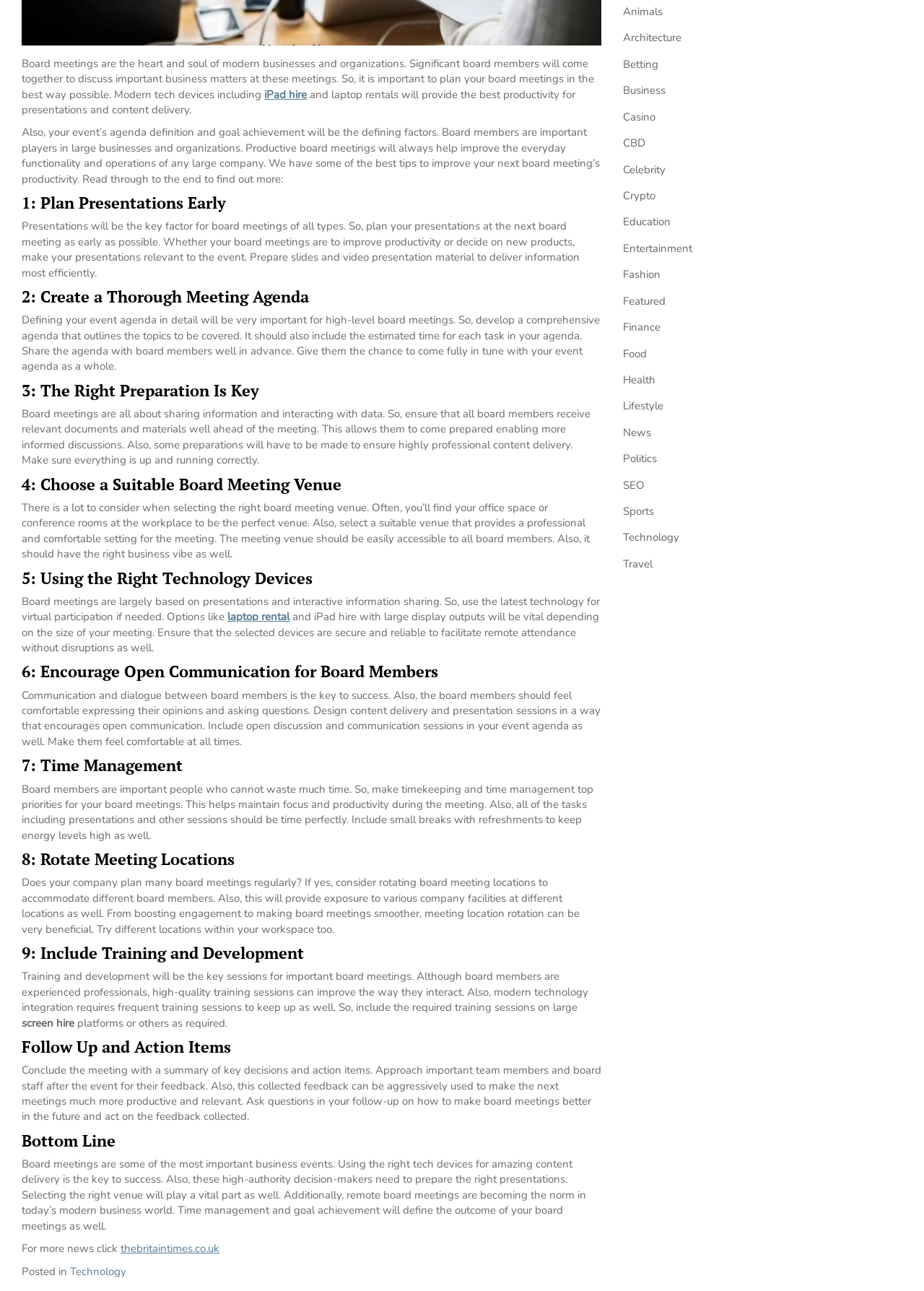Predict the bounding box of the UI element based on the description: "Crypto". The coordinates should be four float numbers between 0 and 1, formatted as [left, top, right, bottom].

[0.674, 0.146, 0.71, 0.157]